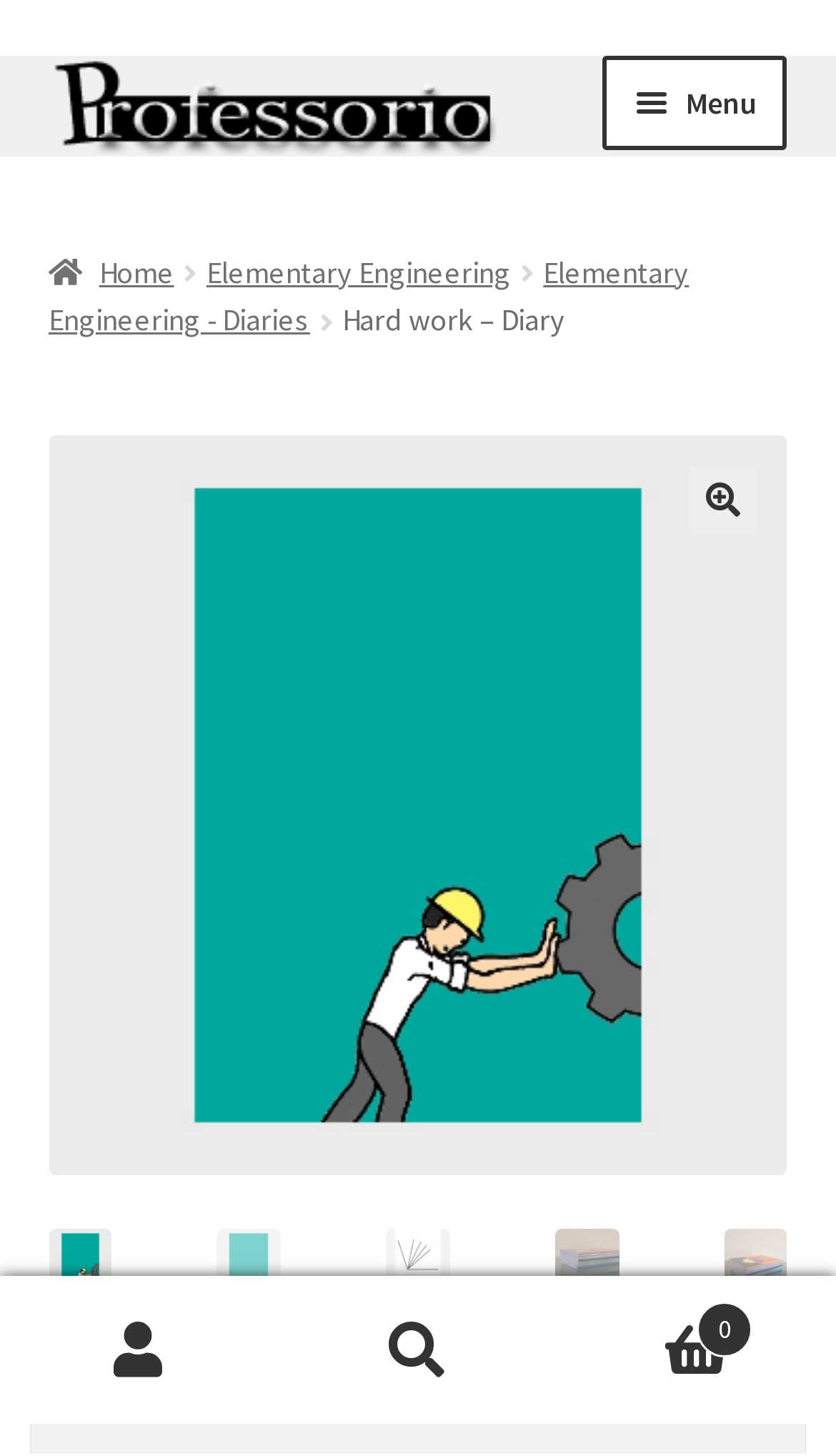Using the provided description: "title="Kadi Mehnat - Front"", find the bounding box coordinates of the corresponding UI element. The output should be four float numbers between 0 and 1, in the format [left, top, right, bottom].

[0.058, 0.299, 0.942, 0.806]